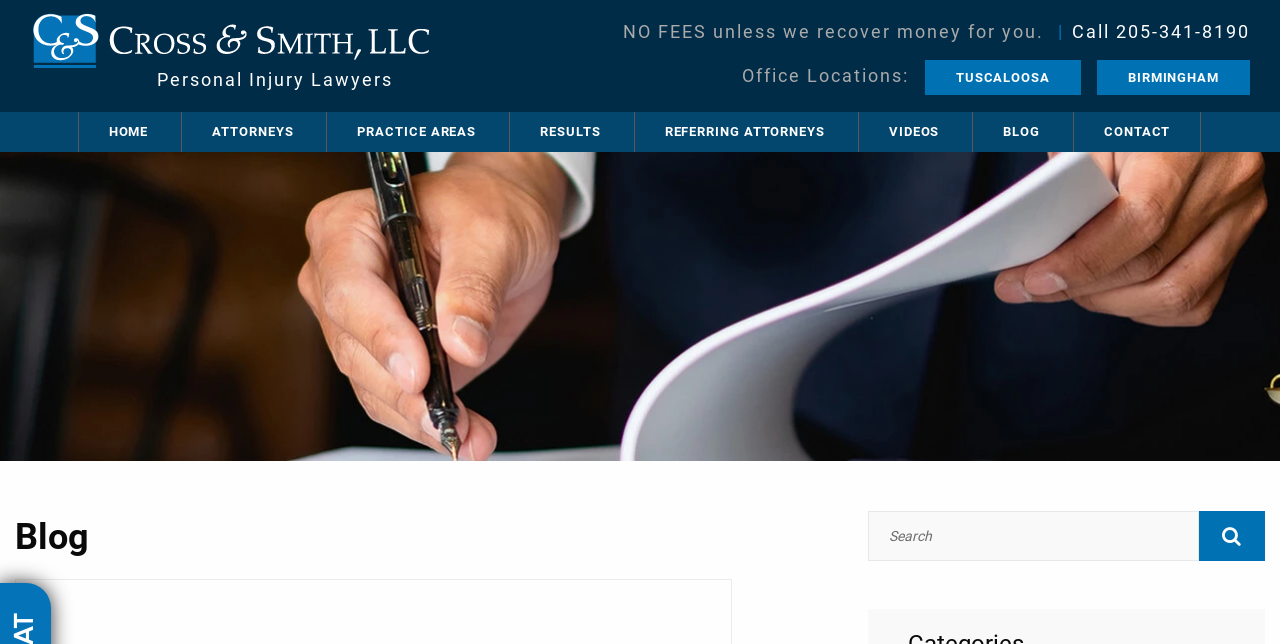Find the bounding box coordinates for the UI element that matches this description: "parent_node: Personal Injury Lawyers".

[0.023, 0.044, 0.337, 0.073]